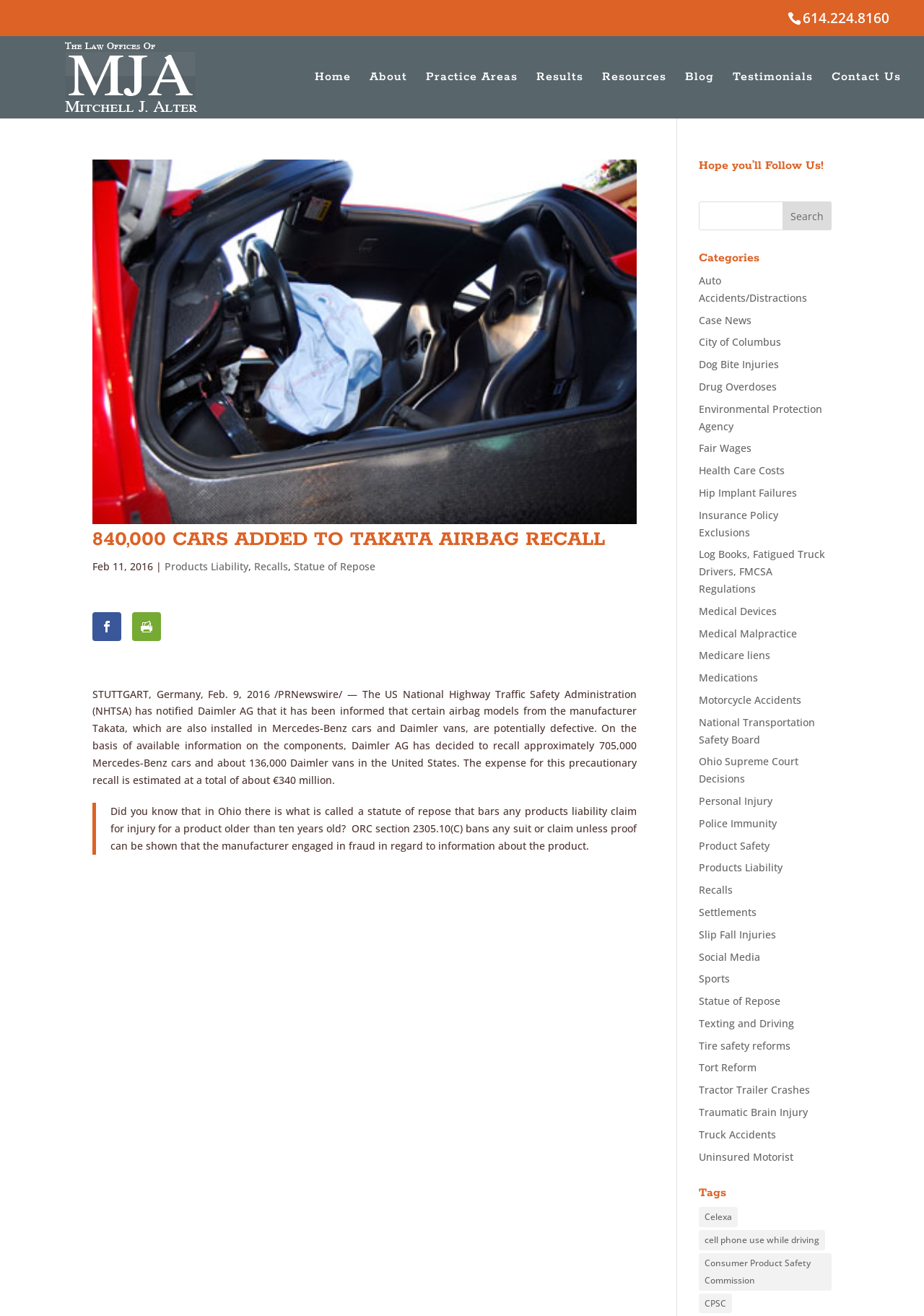Use a single word or phrase to answer the question: 
What is the phone number of Law Offices of Mitchell Alter LLC?

614.224.8160